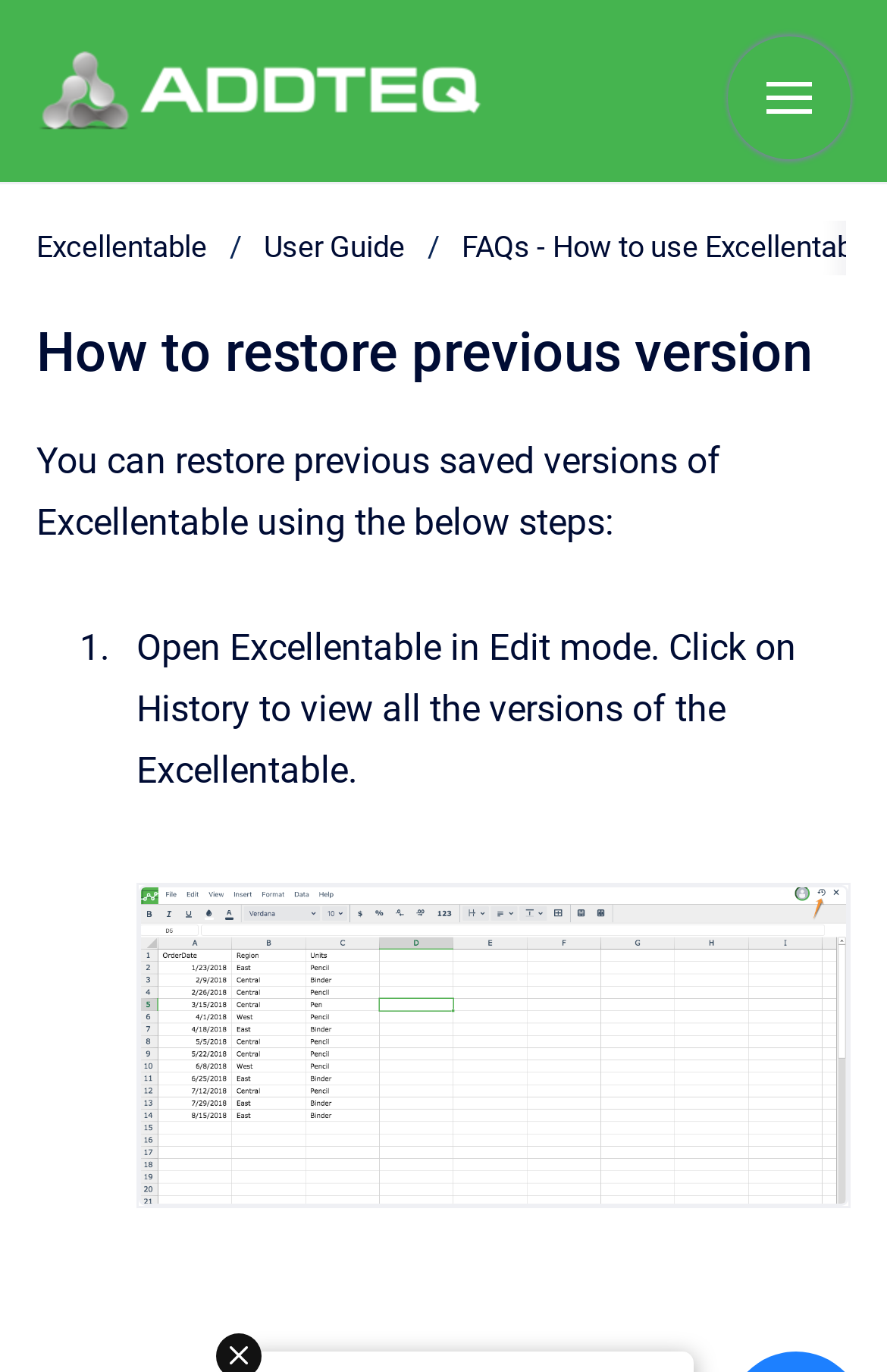Please provide a brief answer to the question using only one word or phrase: 
What is the name of the software being referred to?

Excellentable